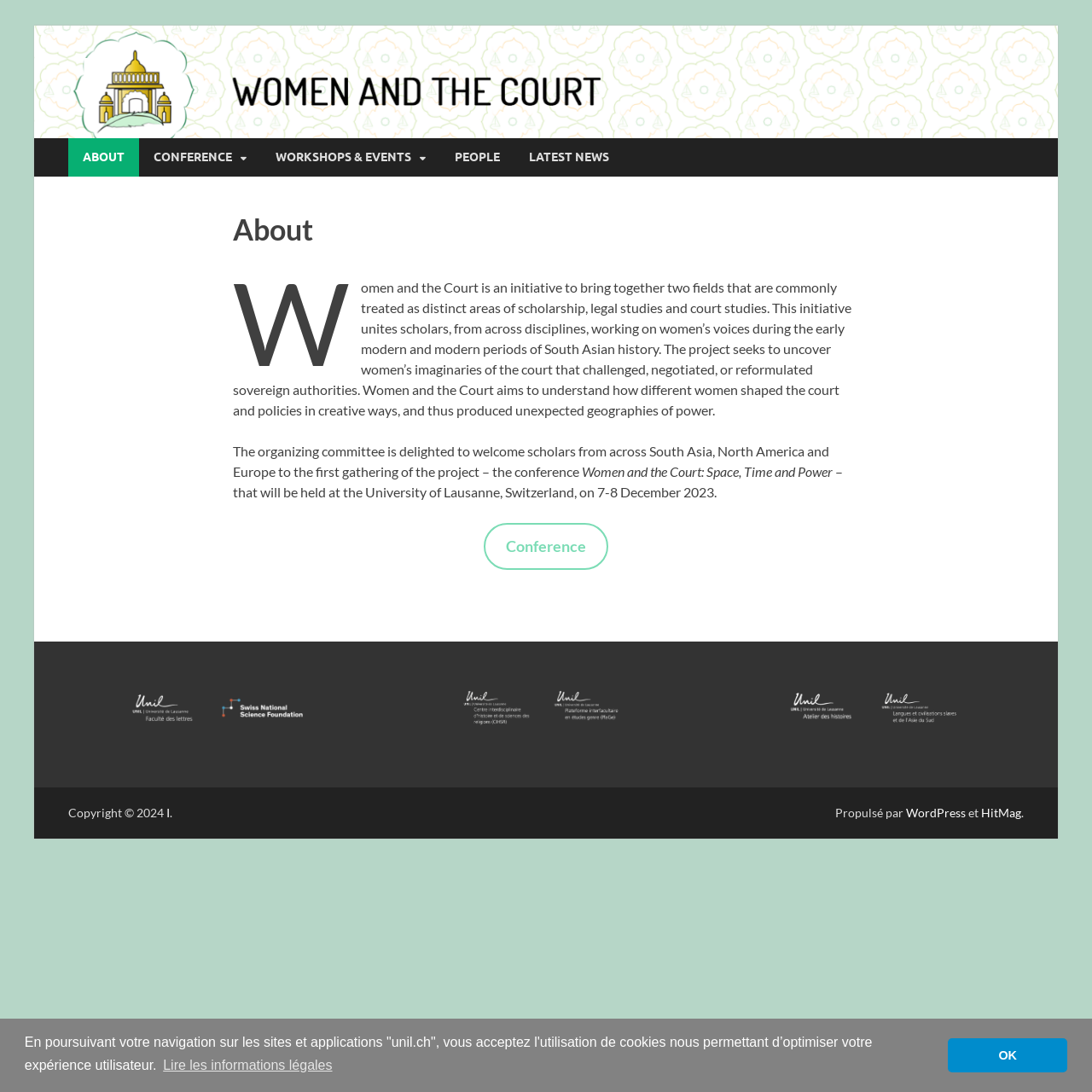Show the bounding box coordinates for the HTML element described as: "Workshops & Events".

[0.239, 0.126, 0.403, 0.162]